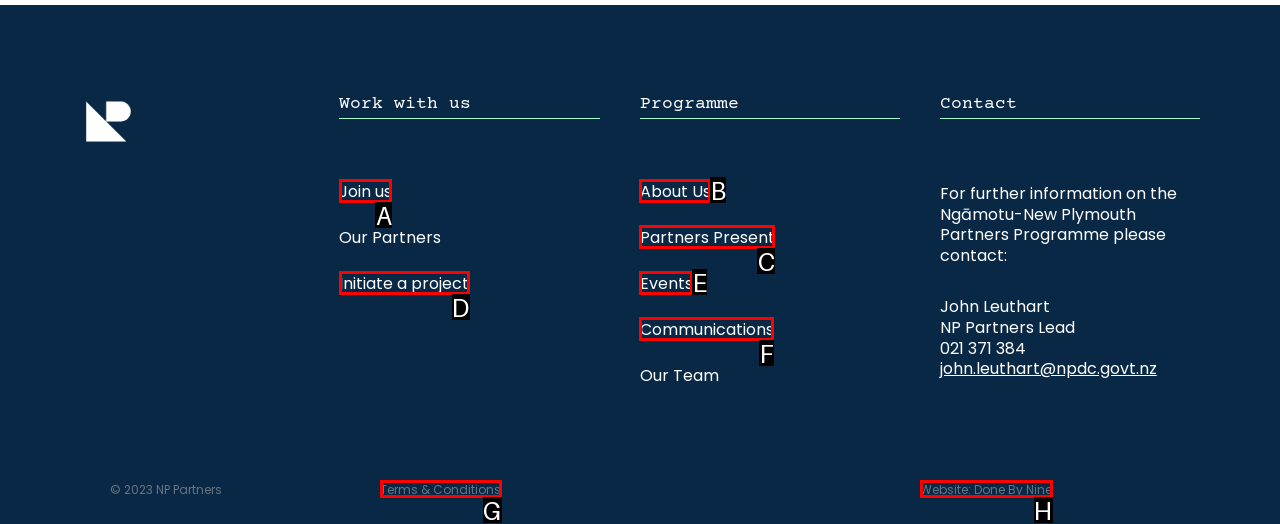Identify the correct option to click in order to complete this task: Click on Join us
Answer with the letter of the chosen option directly.

A